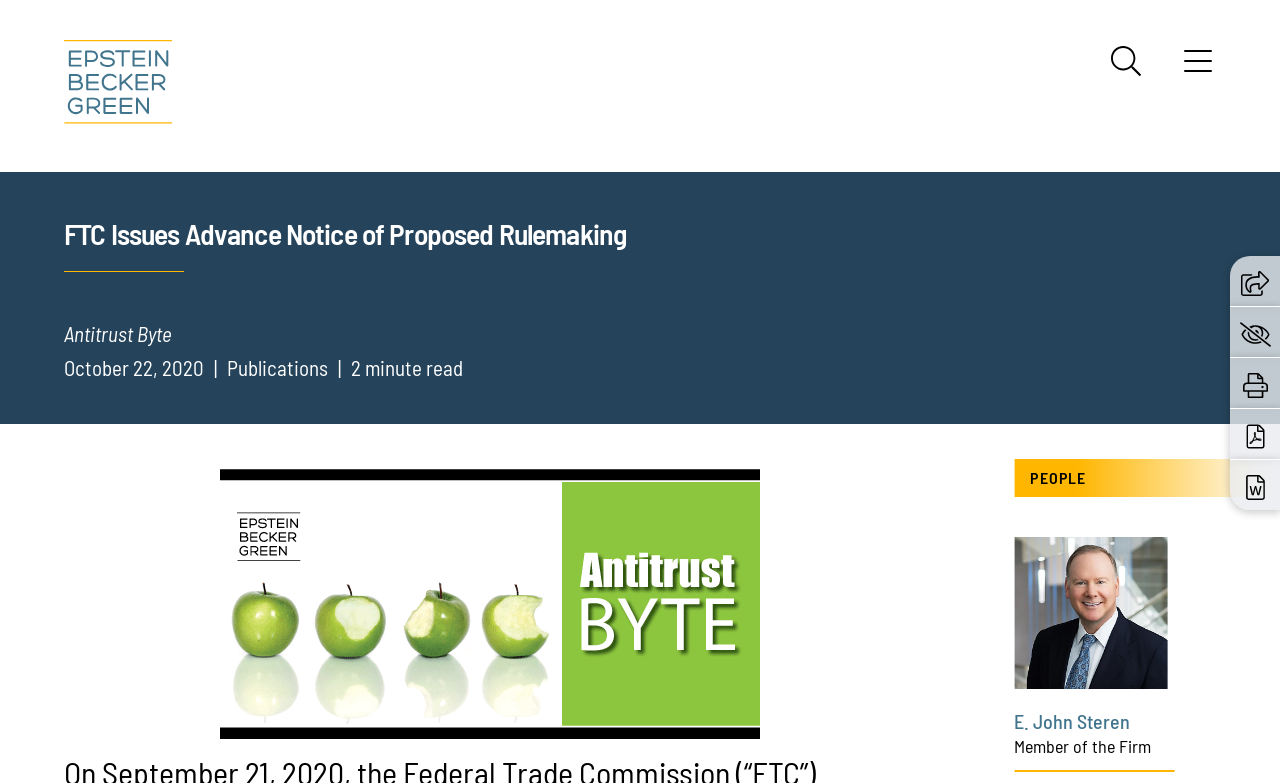Please find the bounding box coordinates of the element's region to be clicked to carry out this instruction: "Click the Epstein Becker & Green logo".

[0.05, 0.051, 0.134, 0.158]